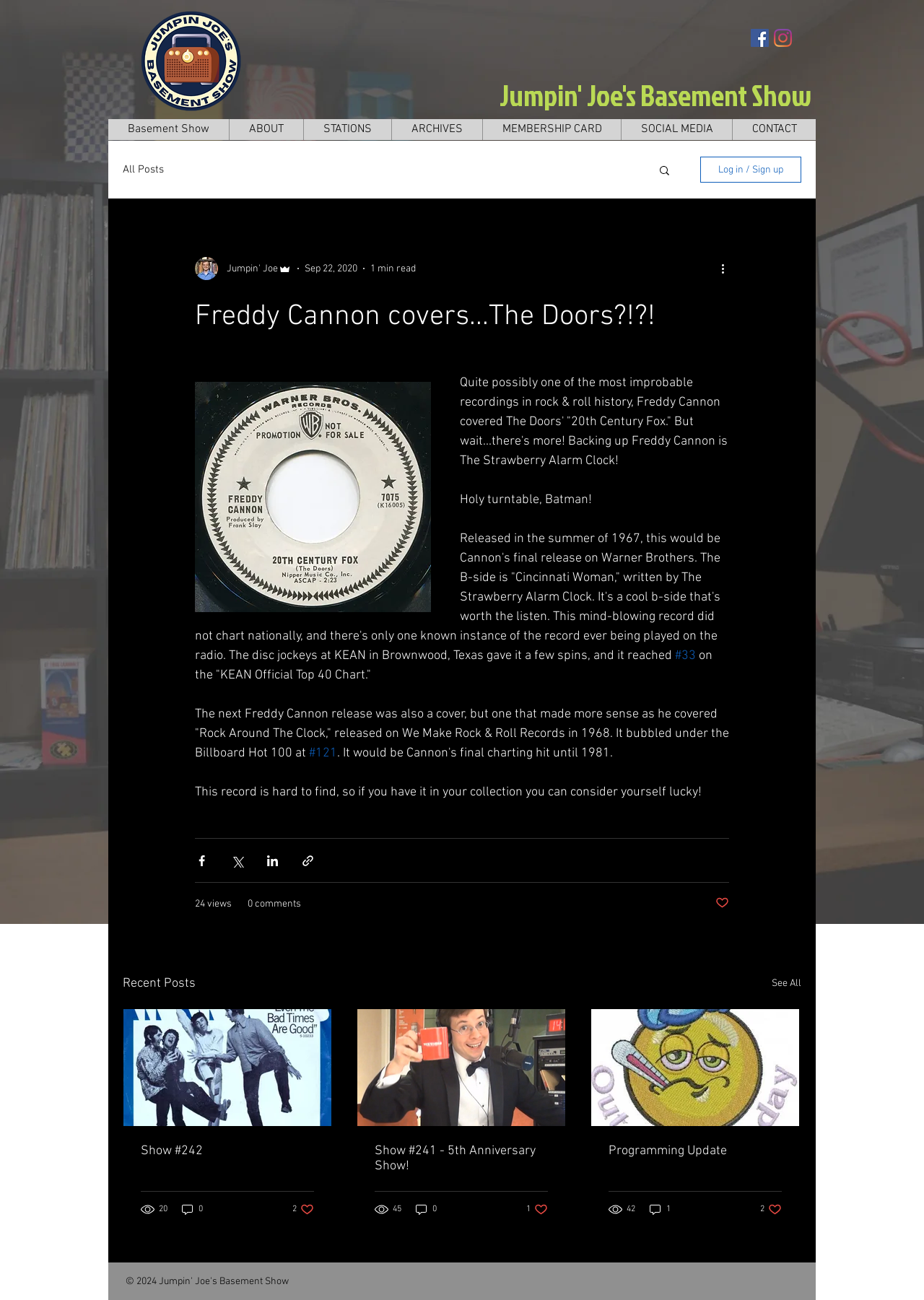Please find the bounding box coordinates of the element that you should click to achieve the following instruction: "Read the article 'Freddy Cannon covers...The Doors?!?!'". The coordinates should be presented as four float numbers between 0 and 1: [left, top, right, bottom].

[0.211, 0.23, 0.789, 0.257]